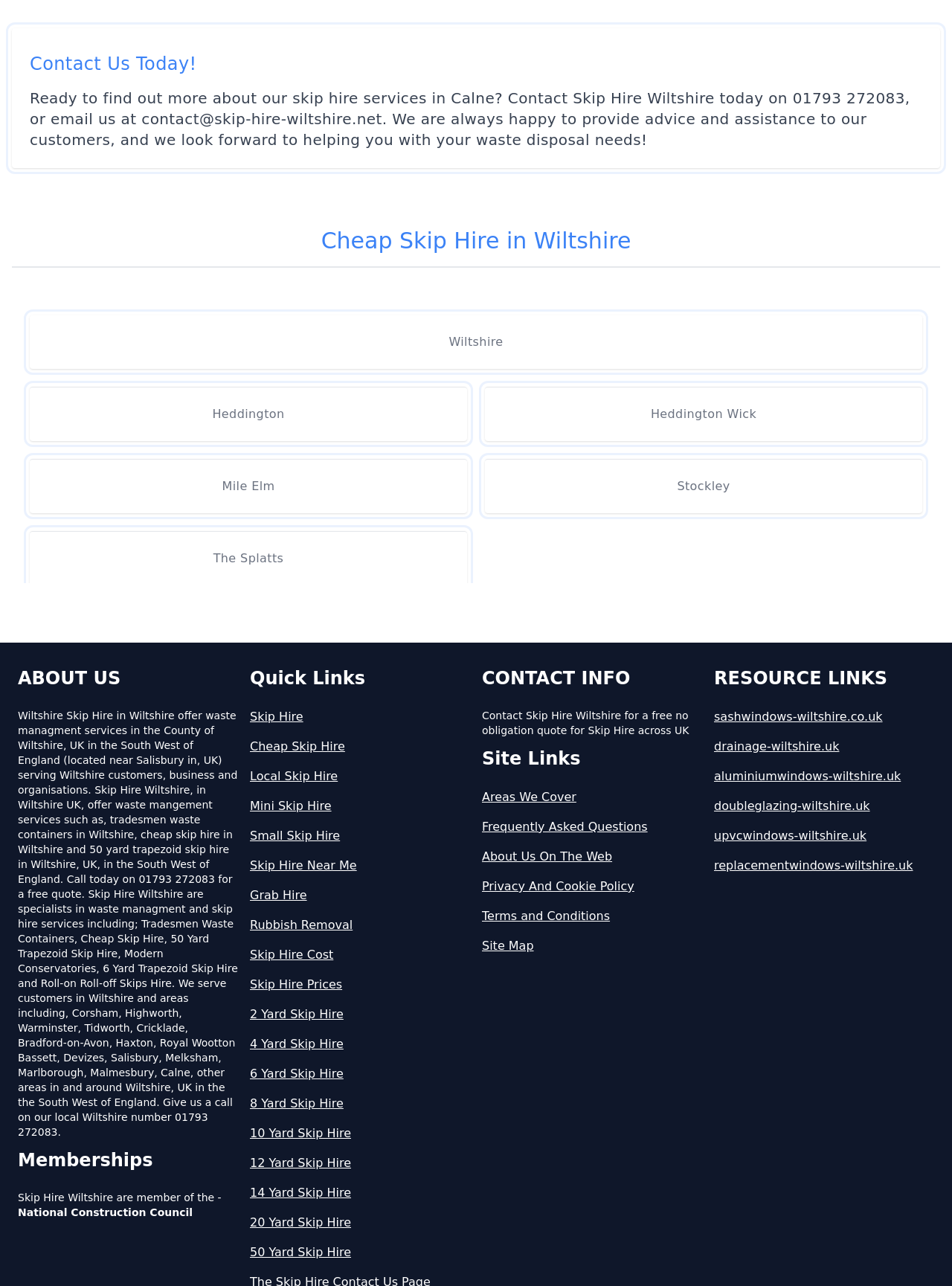Identify the bounding box coordinates of the area that should be clicked in order to complete the given instruction: "Get information about cheap skip hire in Wiltshire". The bounding box coordinates should be four float numbers between 0 and 1, i.e., [left, top, right, bottom].

[0.012, 0.177, 0.988, 0.208]